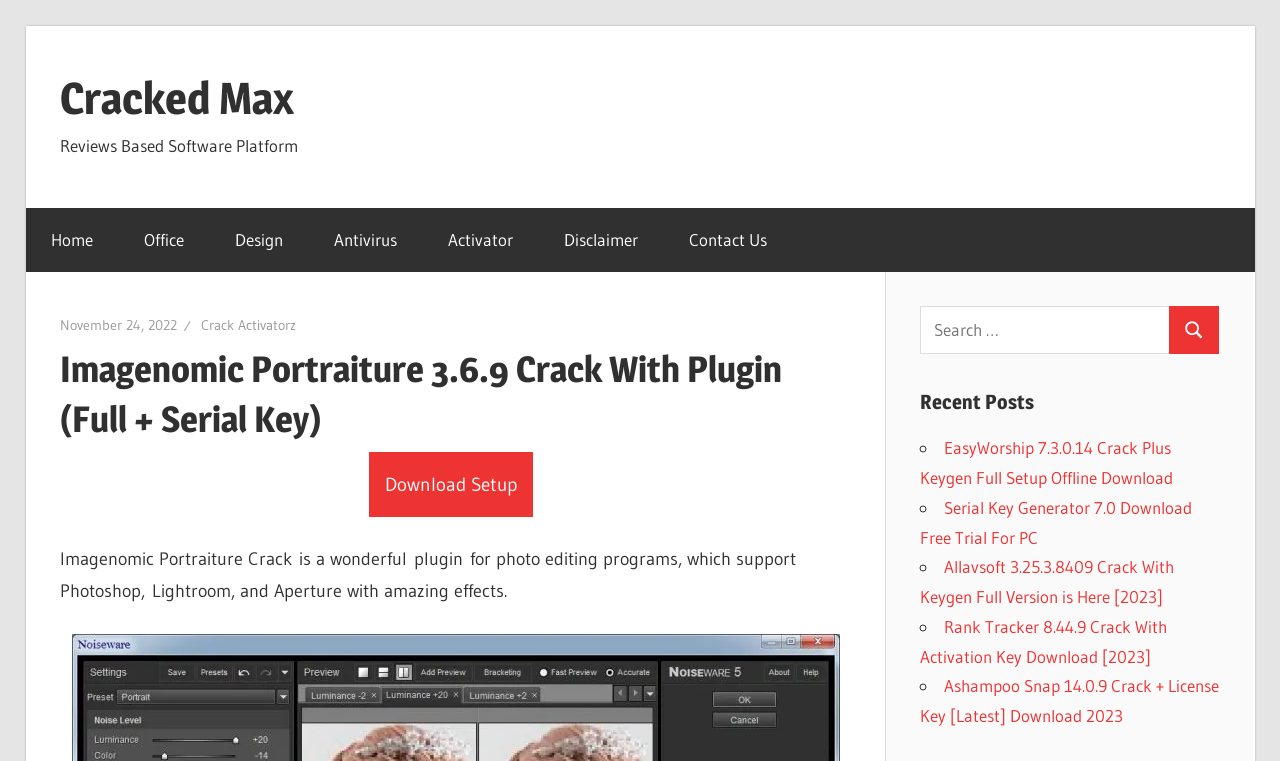Given the element description: "November 24, 2022", predict the bounding box coordinates of this UI element. The coordinates must be four float numbers between 0 and 1, given as [left, top, right, bottom].

[0.046, 0.415, 0.138, 0.438]